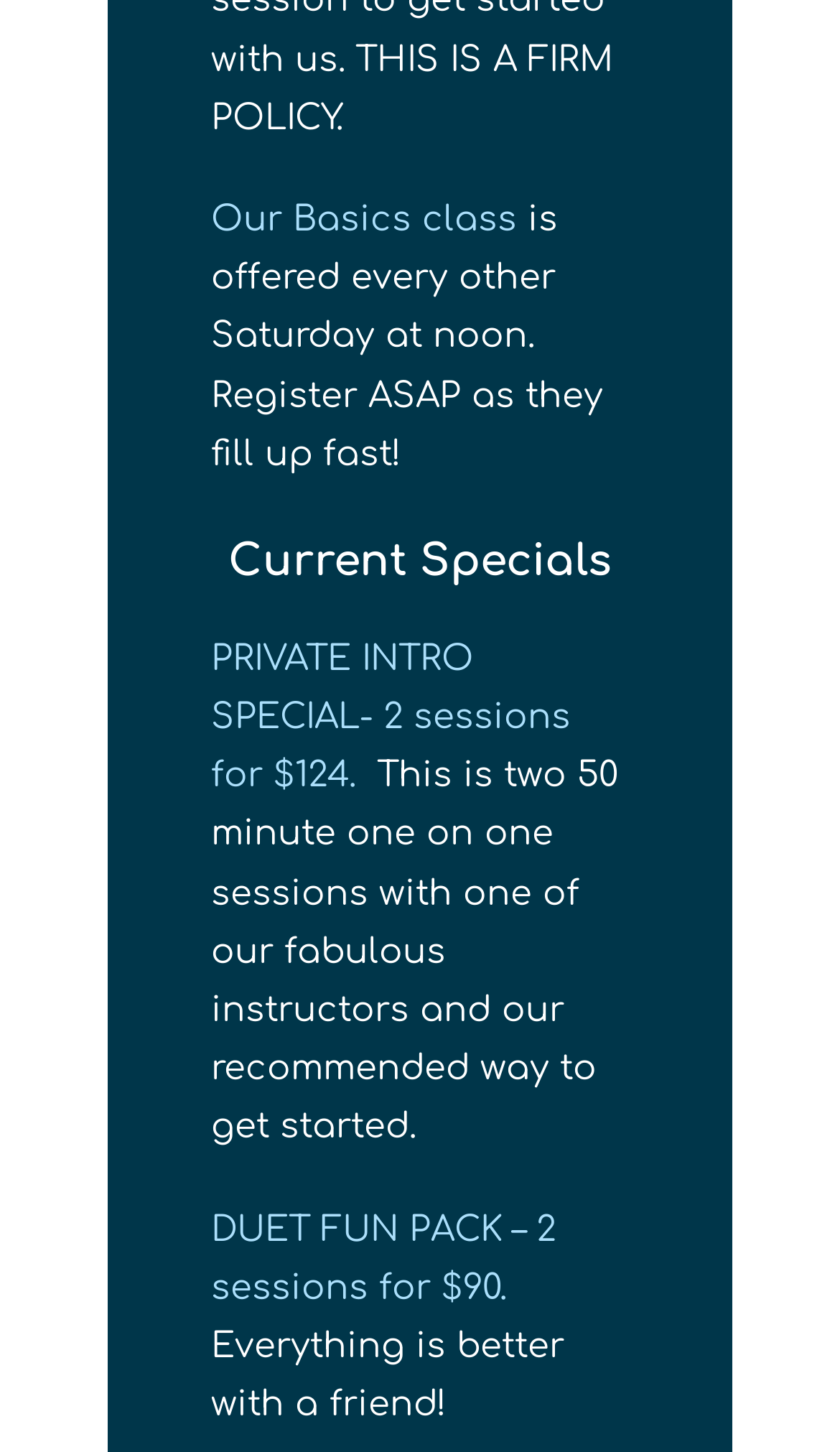Respond with a single word or phrase to the following question:
How many special offers are listed on the webpage?

2